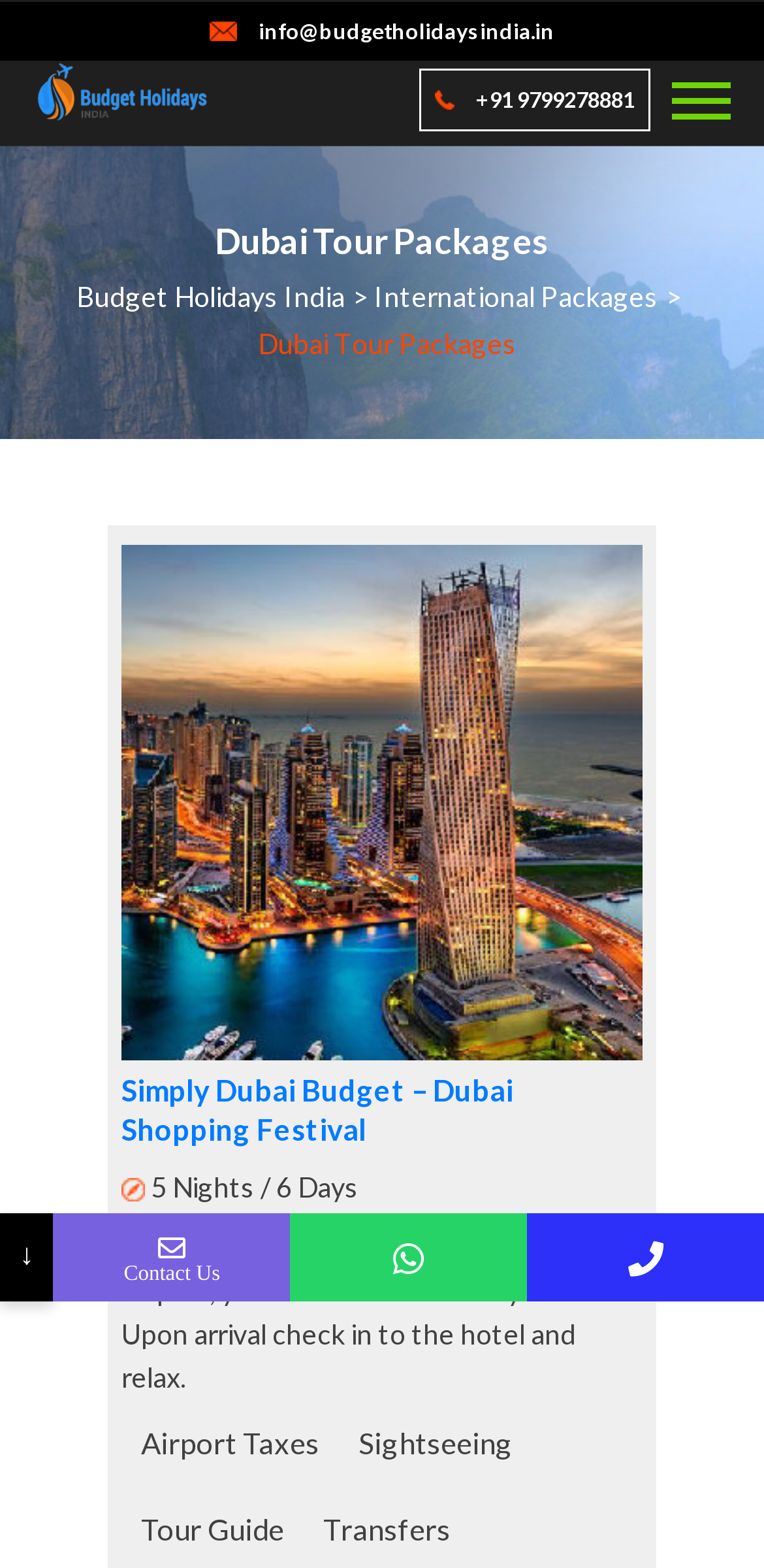Respond concisely with one word or phrase to the following query:
How many nights are included in the 'Simply Dubai Budget' package?

5 Nights